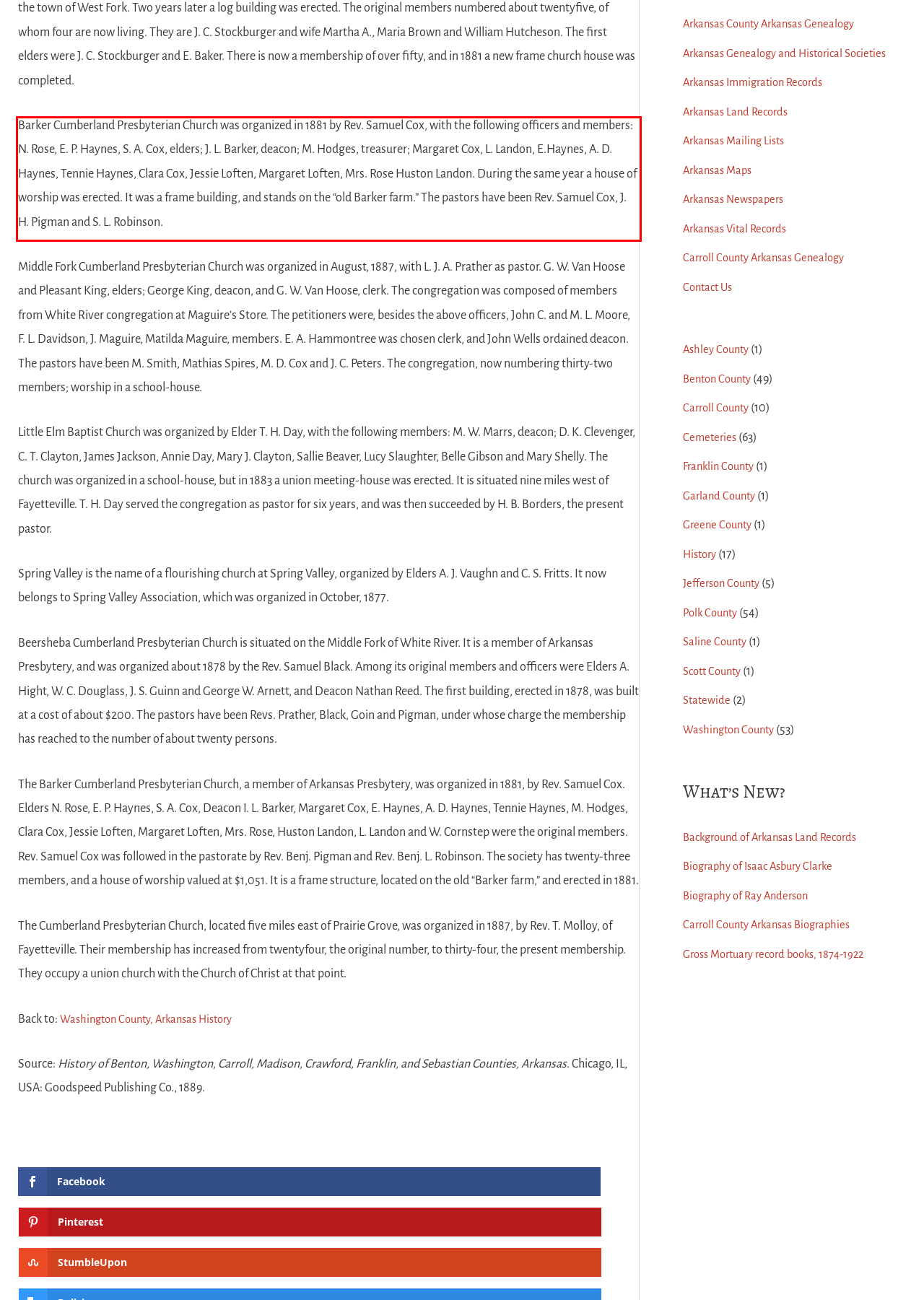Please examine the screenshot of the webpage and read the text present within the red rectangle bounding box.

Barker Cumberland Presbyterian Church was organized in 1881 by Rev. Samuel Cox, with the following officers and members: N. Rose, E. P. Haynes, S. A. Cox, elders; J. L. Barker, deacon; M. Hodges, treasurer; Margaret Cox, L. Landon, E.Haynes, A. D. Haynes, Tennie Haynes, Clara Cox, Jessie Loften, Margaret Loften, Mrs. Rose Huston Landon. During the same year a house of worship was erected. It was a frame building, and stands on the “old Barker farm.” The pastors have been Rev. Samuel Cox, J. H. Pigman and S. L. Robinson.